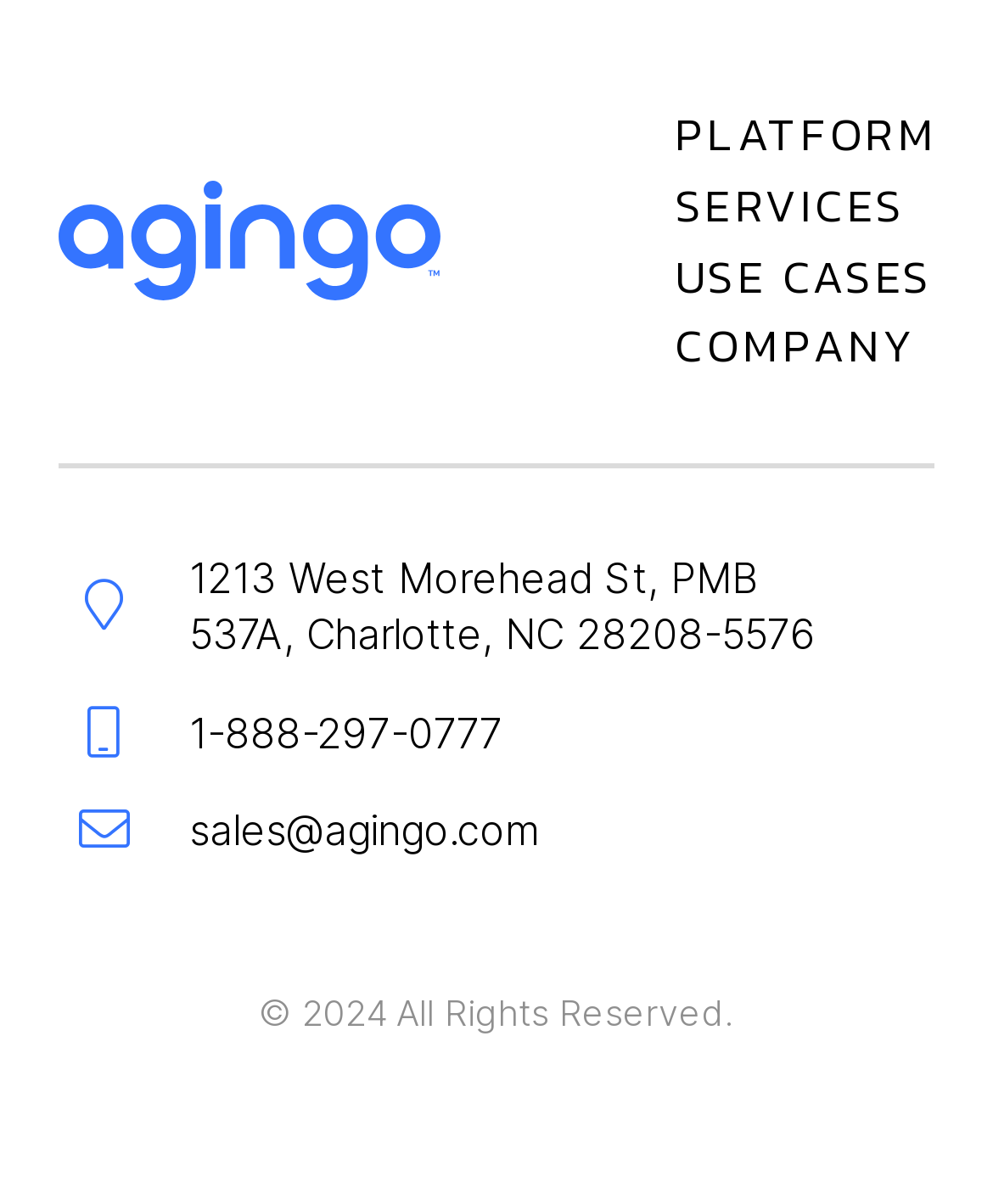Locate the bounding box coordinates of the region to be clicked to comply with the following instruction: "Learn about Hats off to Derby-themed Womenade event". The coordinates must be four float numbers between 0 and 1, in the form [left, top, right, bottom].

None